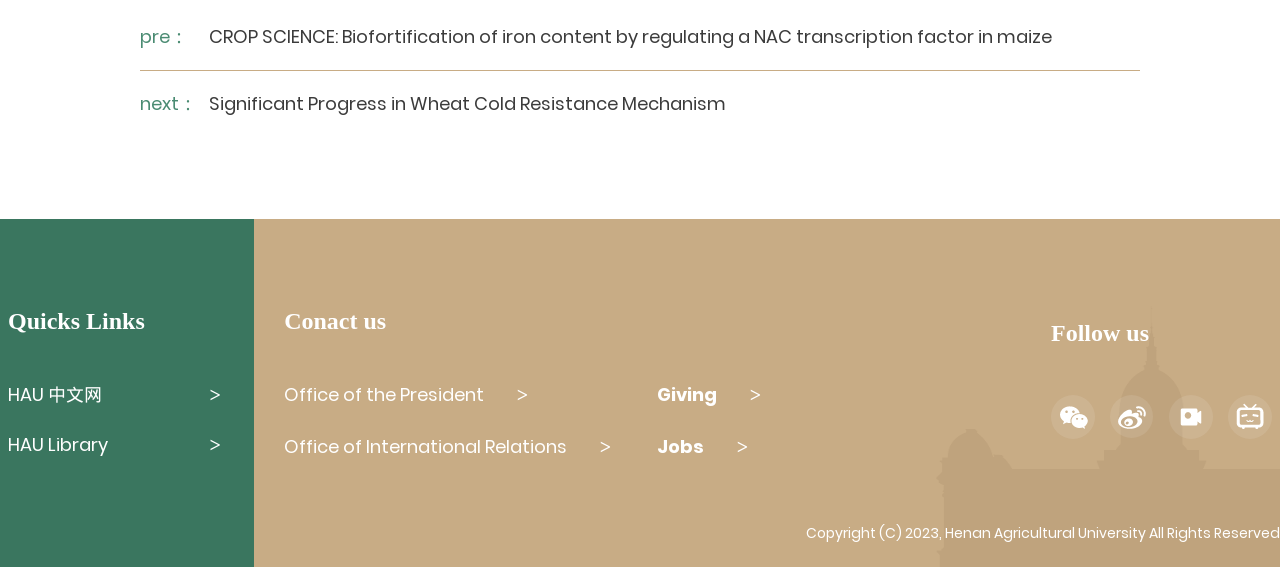Please answer the following question using a single word or phrase: What is the second link under 'Conact us'?

Giving